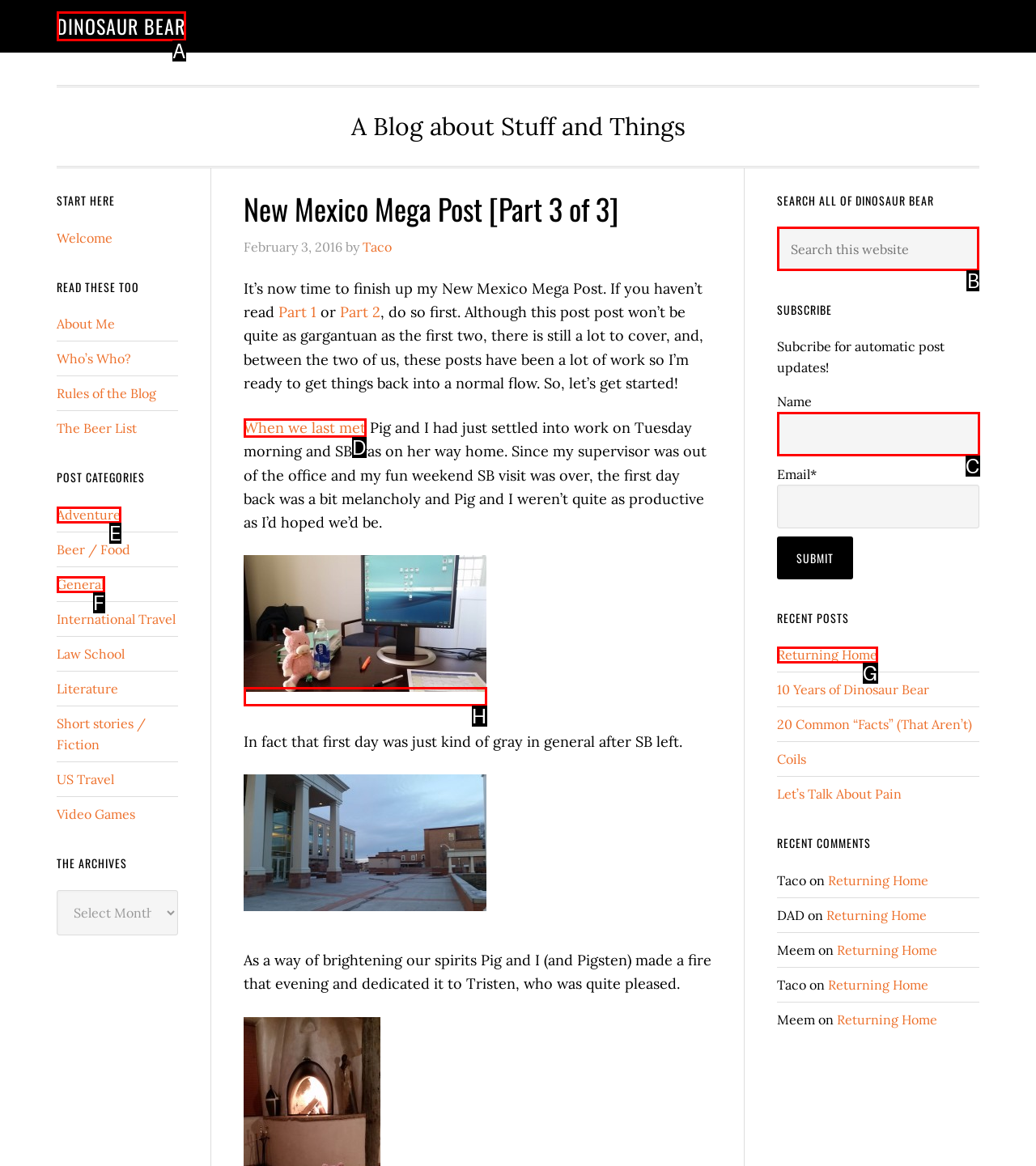Point out the correct UI element to click to carry out this instruction: Search this website
Answer with the letter of the chosen option from the provided choices directly.

B